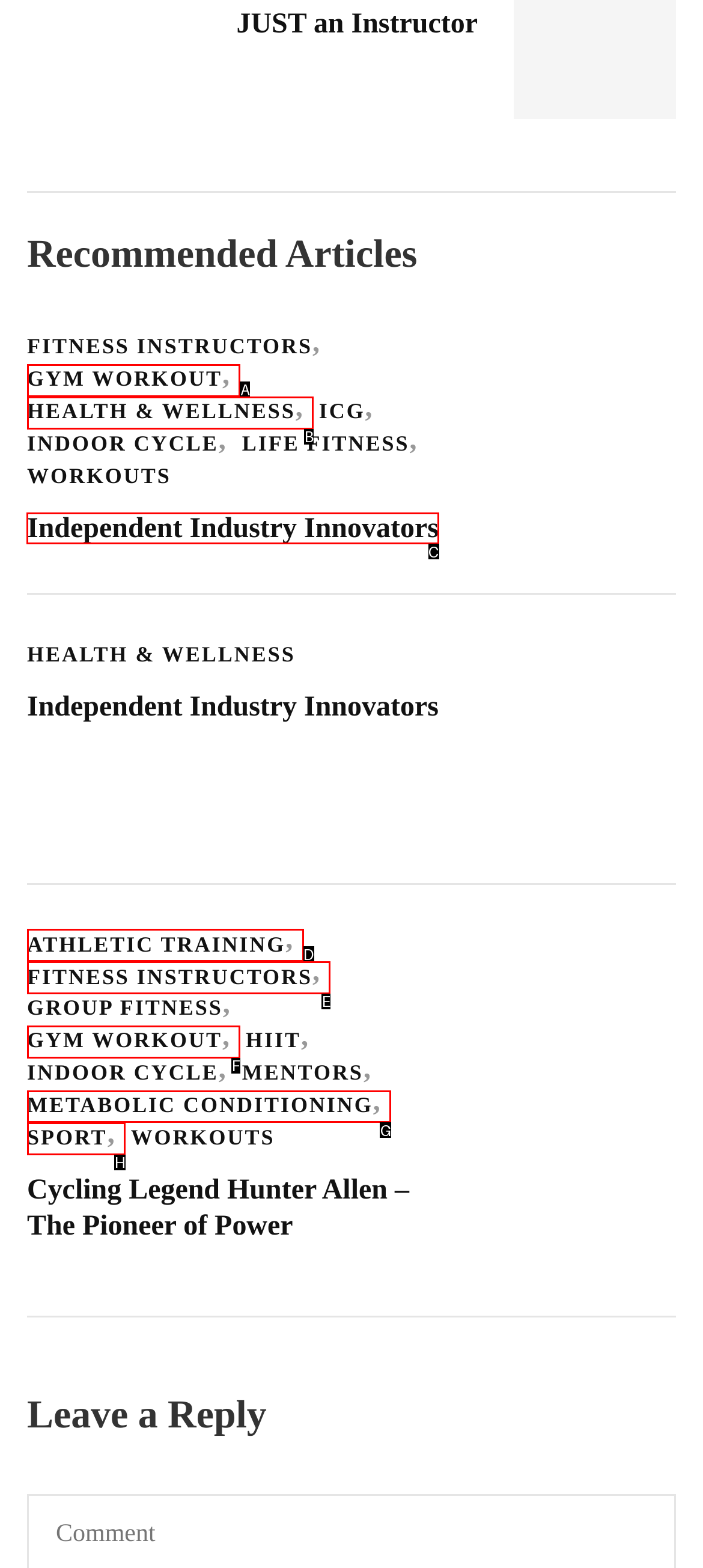Identify the letter of the UI element you should interact with to perform the task: Read Independent Industry Innovators
Reply with the appropriate letter of the option.

C